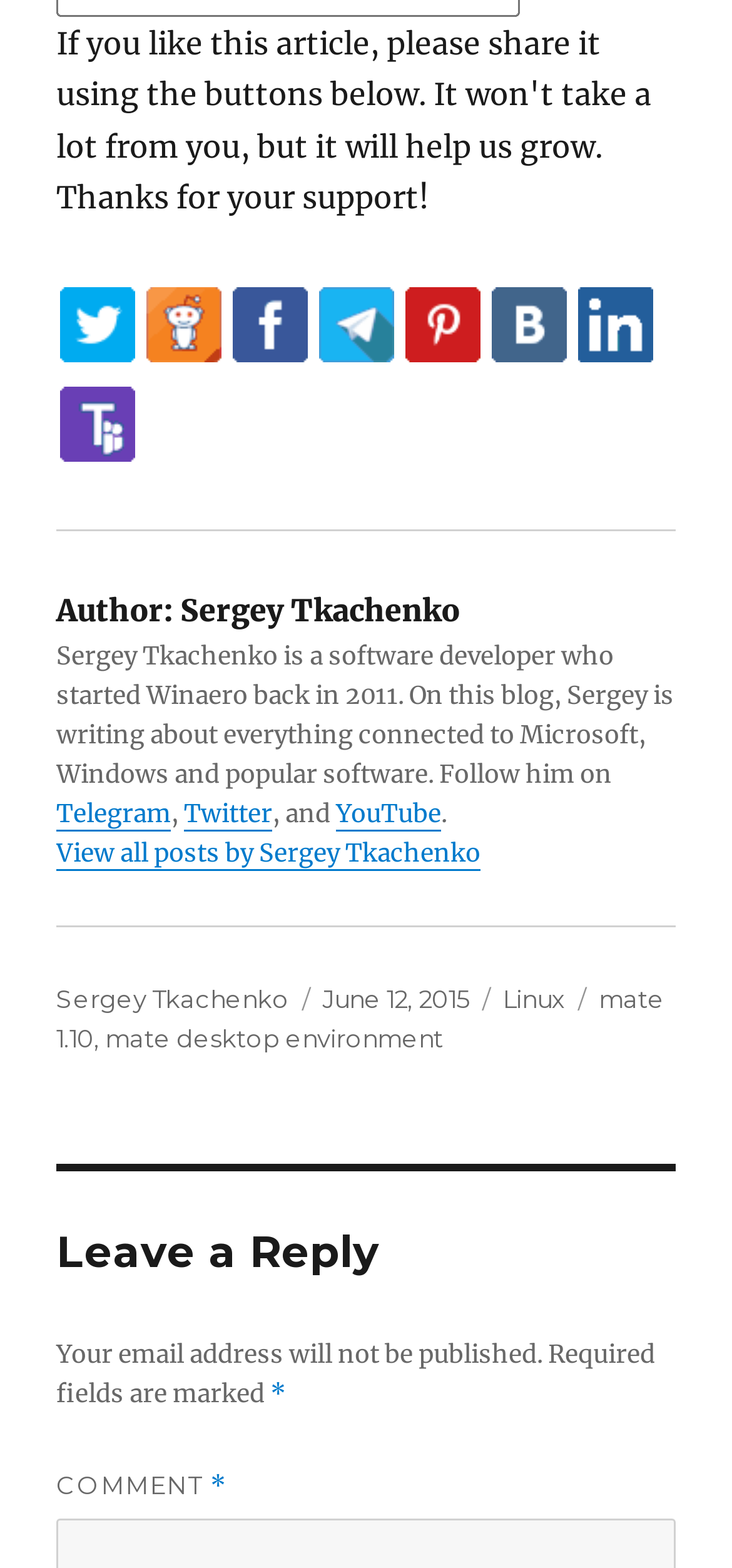Provide the bounding box coordinates for the UI element that is described by this text: "Telegram". The coordinates should be in the form of four float numbers between 0 and 1: [left, top, right, bottom].

[0.077, 0.509, 0.233, 0.53]